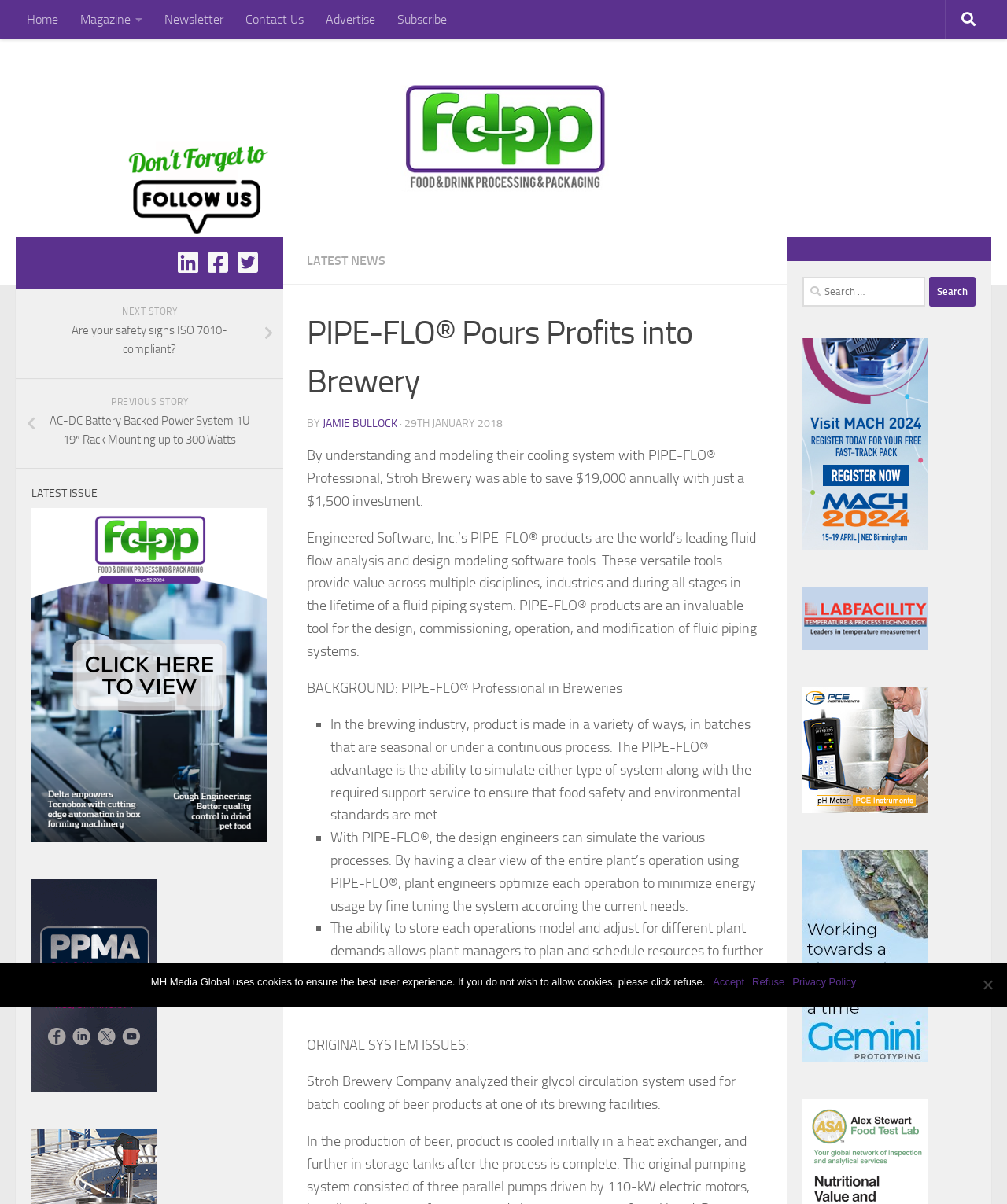How much did Stroh Brewery save annually?
Based on the visual, give a brief answer using one word or a short phrase.

$19,000